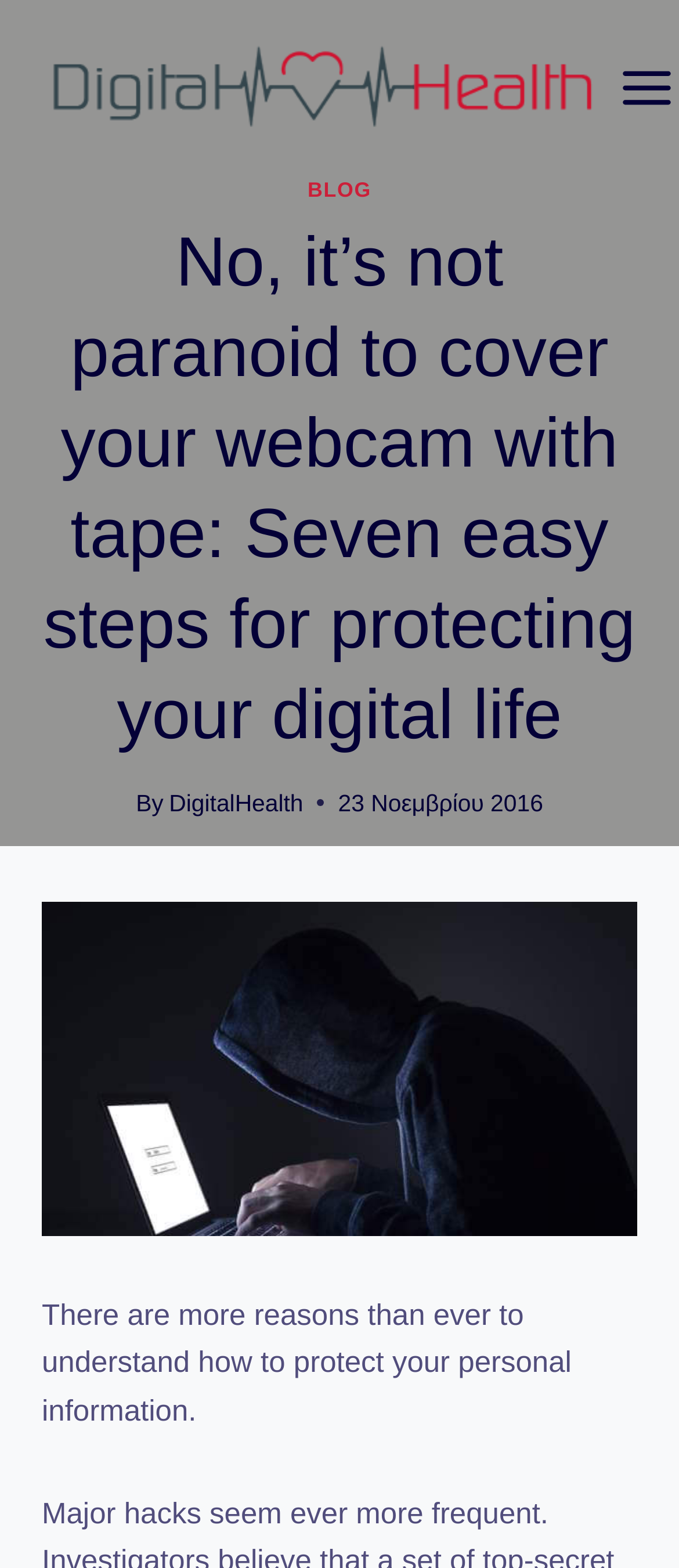Based on the element description "DigitalHealth", predict the bounding box coordinates of the UI element.

[0.249, 0.504, 0.447, 0.52]